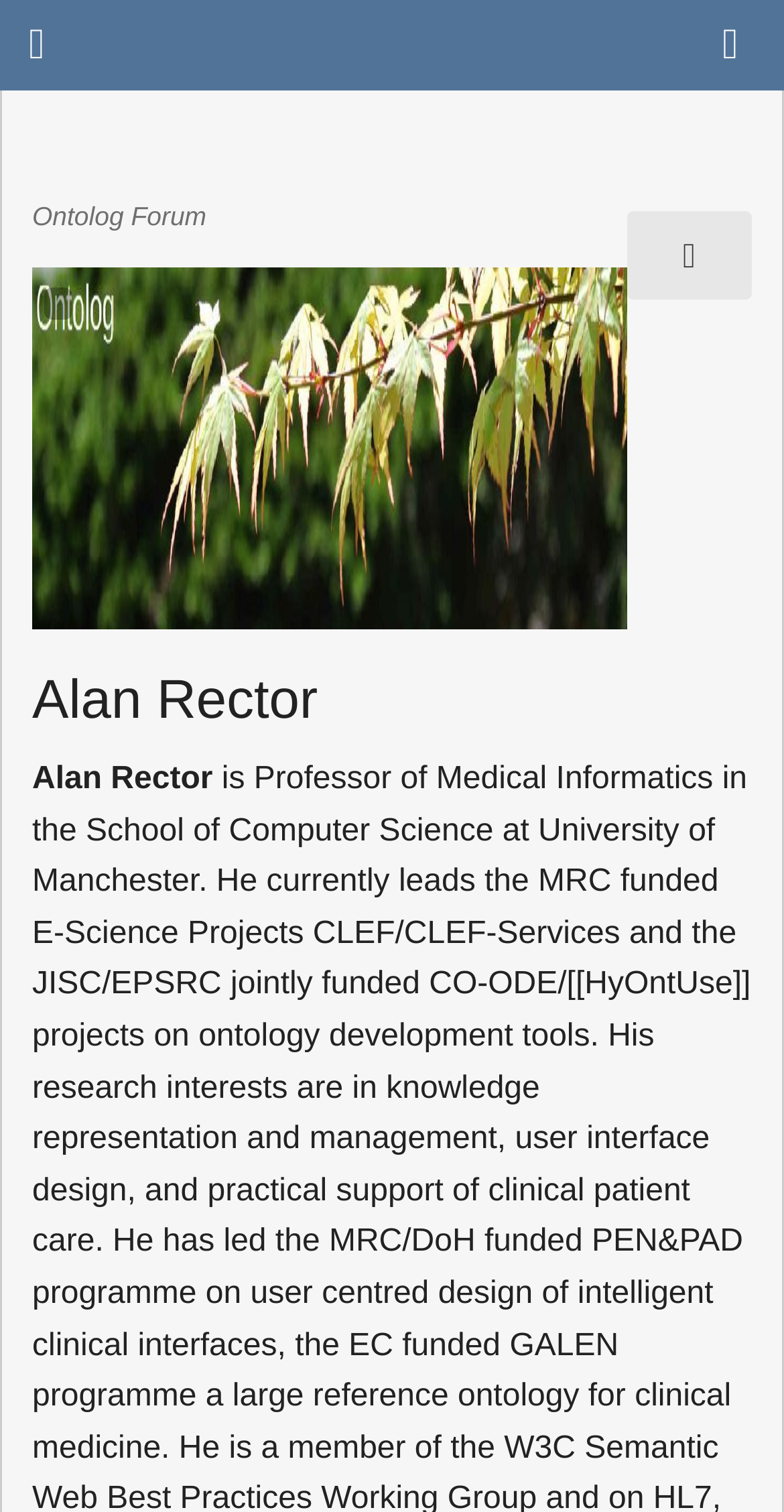Answer briefly with one word or phrase:
How many links are on the top row?

3